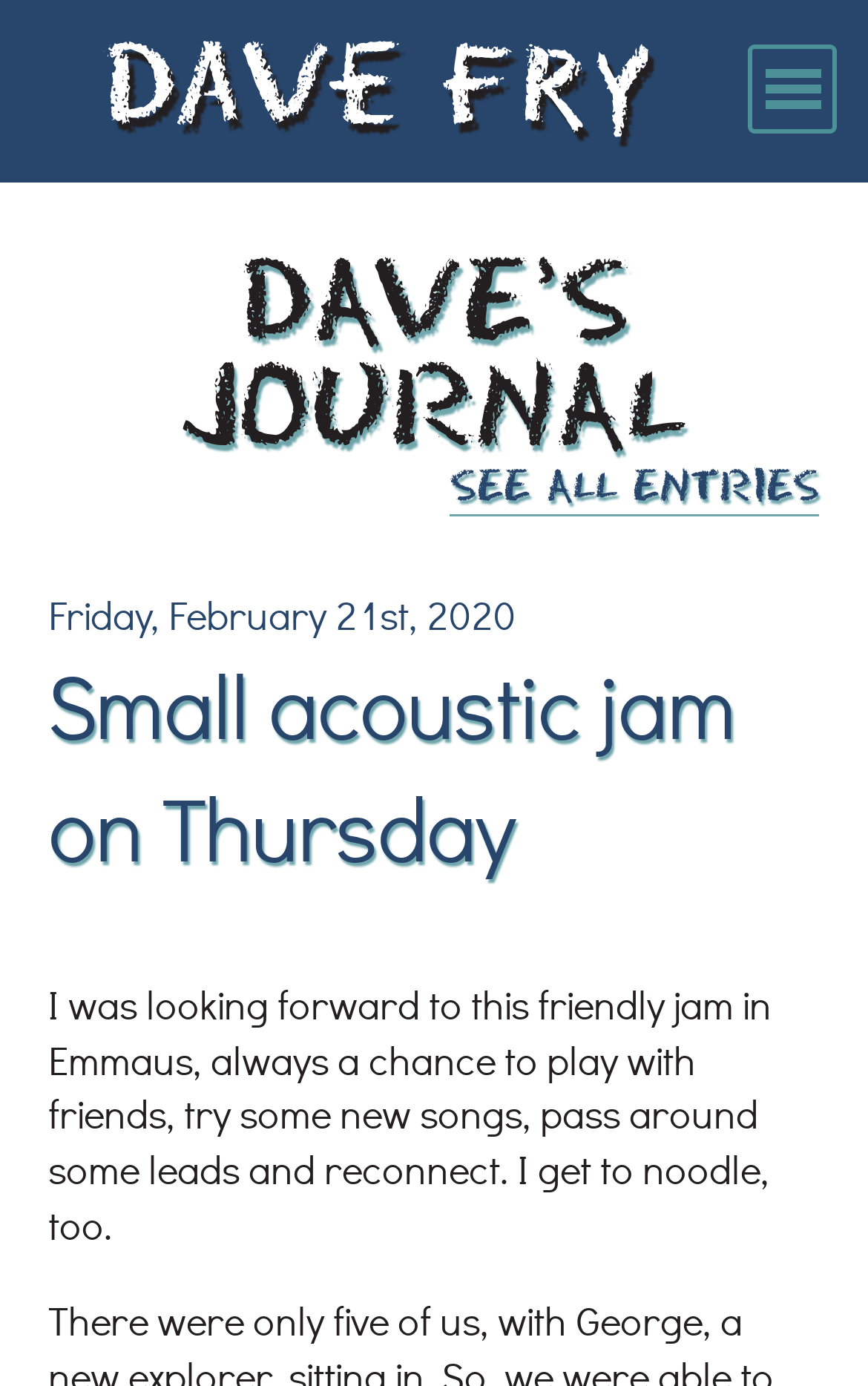Show the bounding box coordinates for the element that needs to be clicked to execute the following instruction: "visit the 'Home' page". Provide the coordinates in the form of four float numbers between 0 and 1, i.e., [left, top, right, bottom].

[0.0, 0.139, 1.0, 0.204]